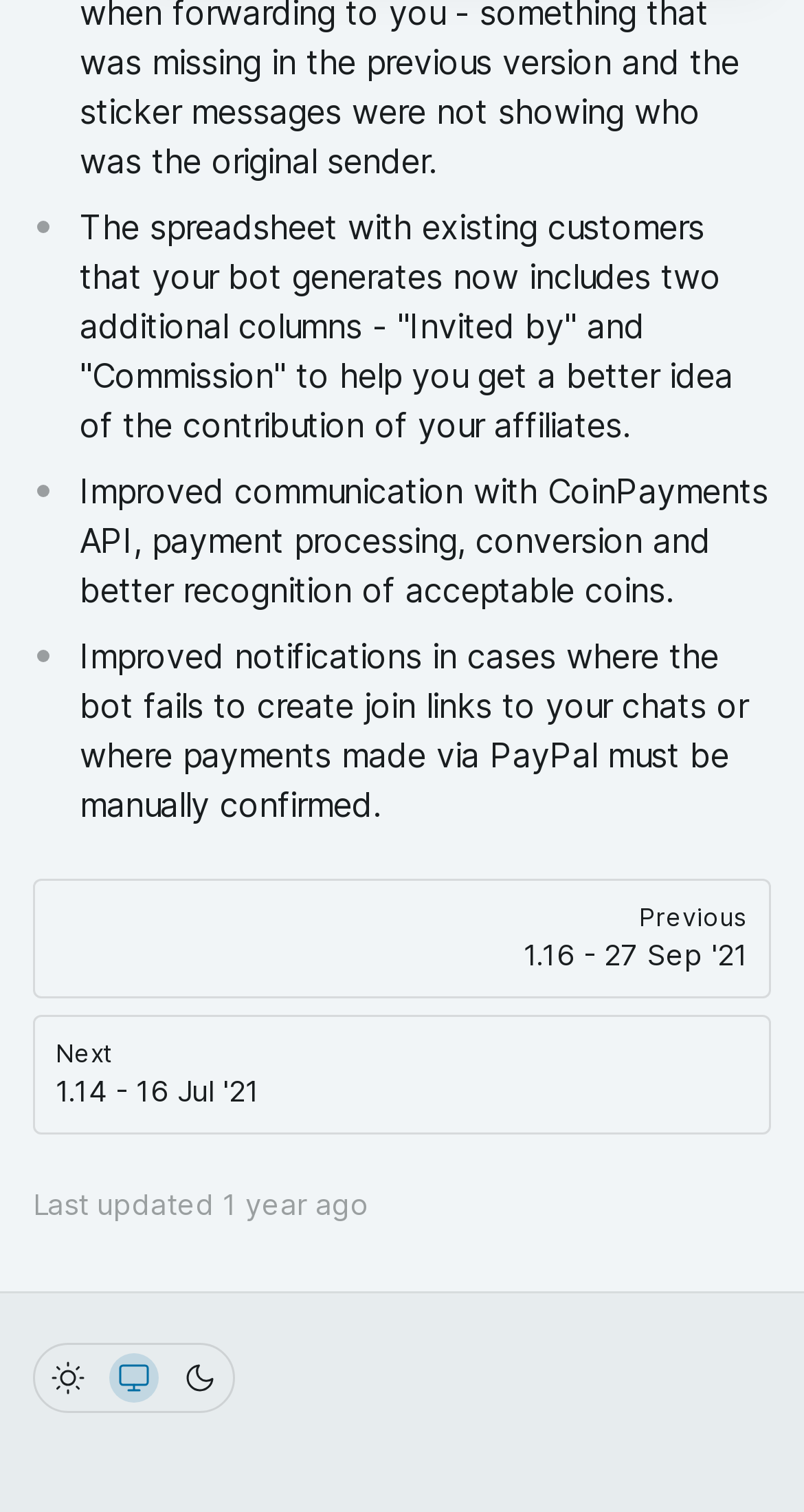Extract the bounding box coordinates for the HTML element that matches this description: "Previous1.16 - 27 Sep '21". The coordinates should be four float numbers between 0 and 1, i.e., [left, top, right, bottom].

[0.041, 0.581, 0.959, 0.66]